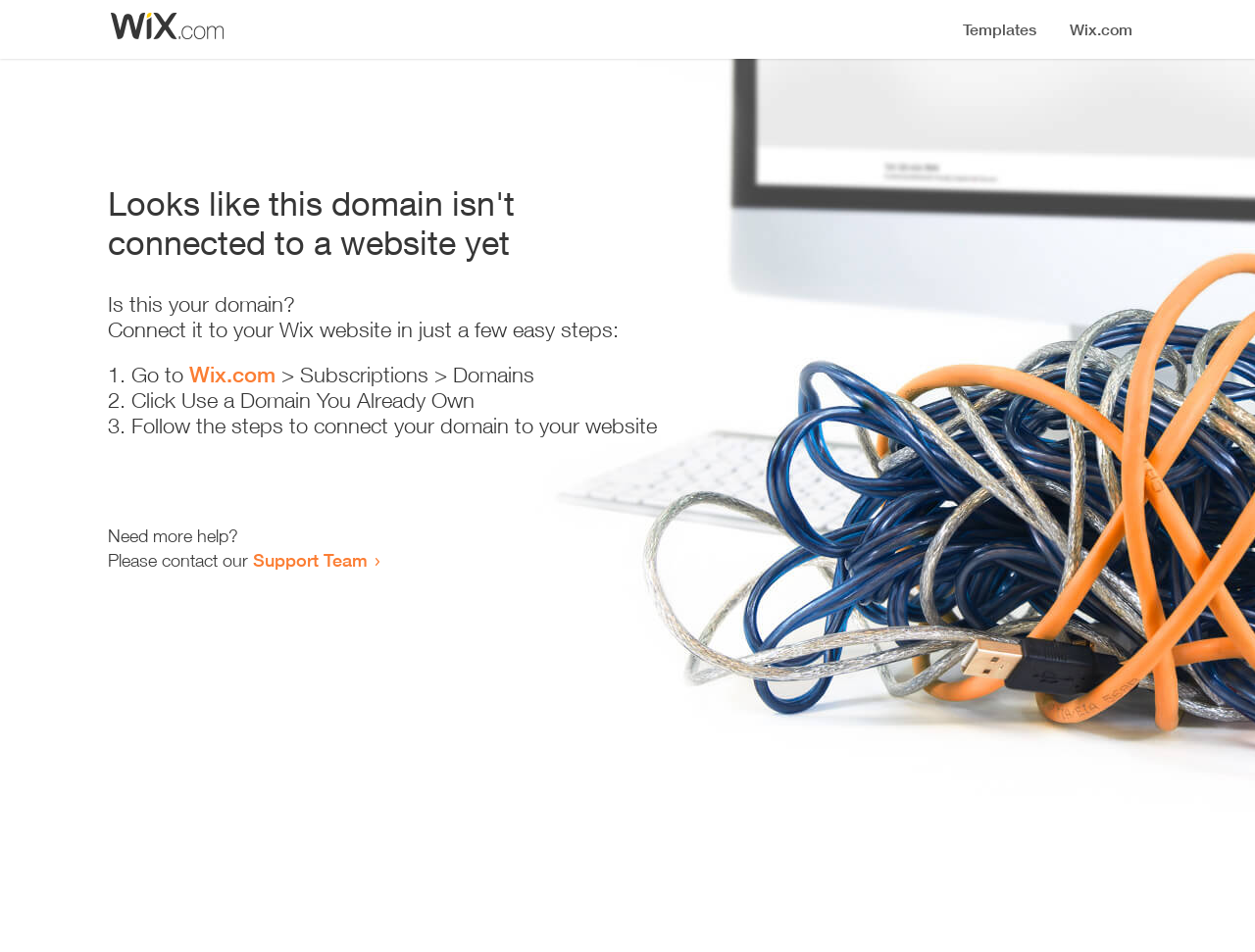Please use the details from the image to answer the following question comprehensively:
How many steps are required to connect the domain to a website?

The webpage provides a list of steps to connect the domain to a website, which includes '1. Go to Wix.com > Subscriptions > Domains', '2. Click Use a Domain You Already Own', and '3. Follow the steps to connect your domain to your website'. Therefore, there are 3 steps required to connect the domain to a website.